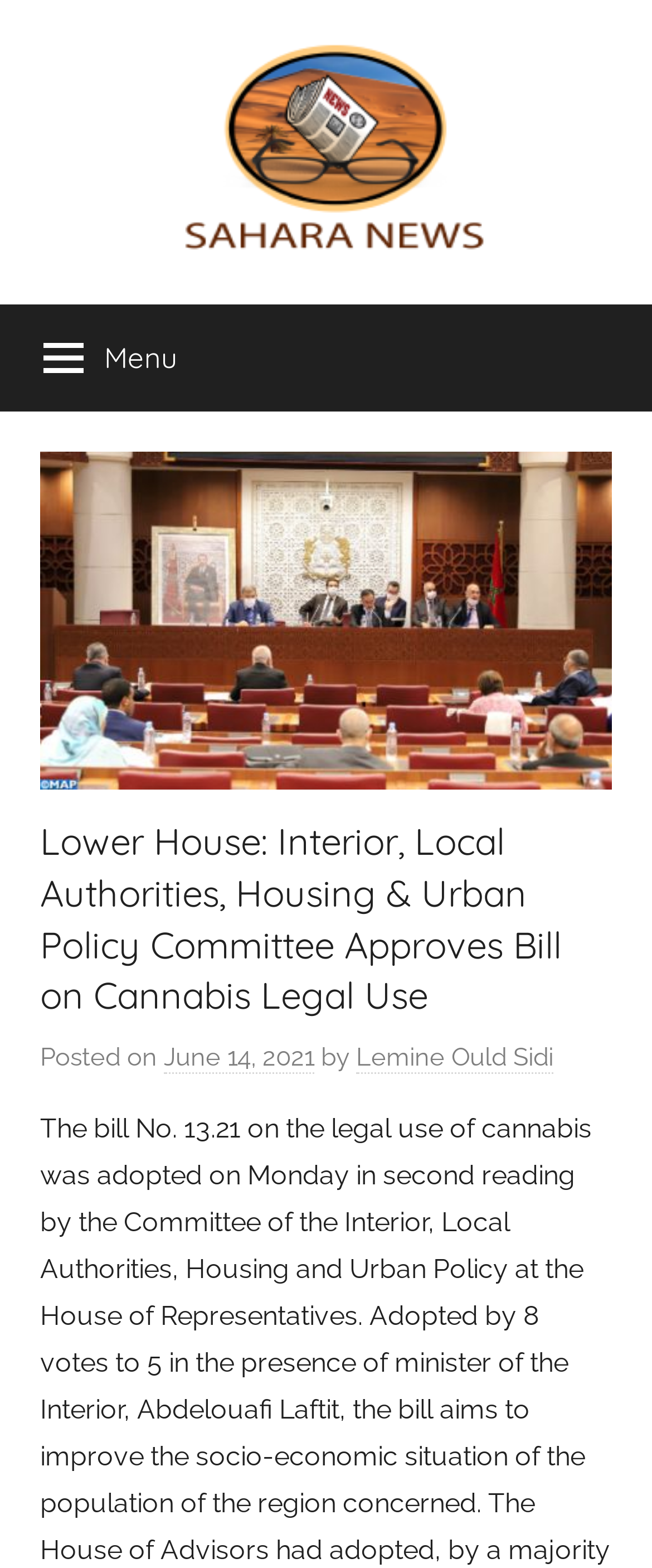What is the purpose of the button at the top?
Please provide a detailed answer to the question.

The purpose of the button at the top can be determined by looking at the button element with the text 'Menu', which is likely a navigation menu for the website.